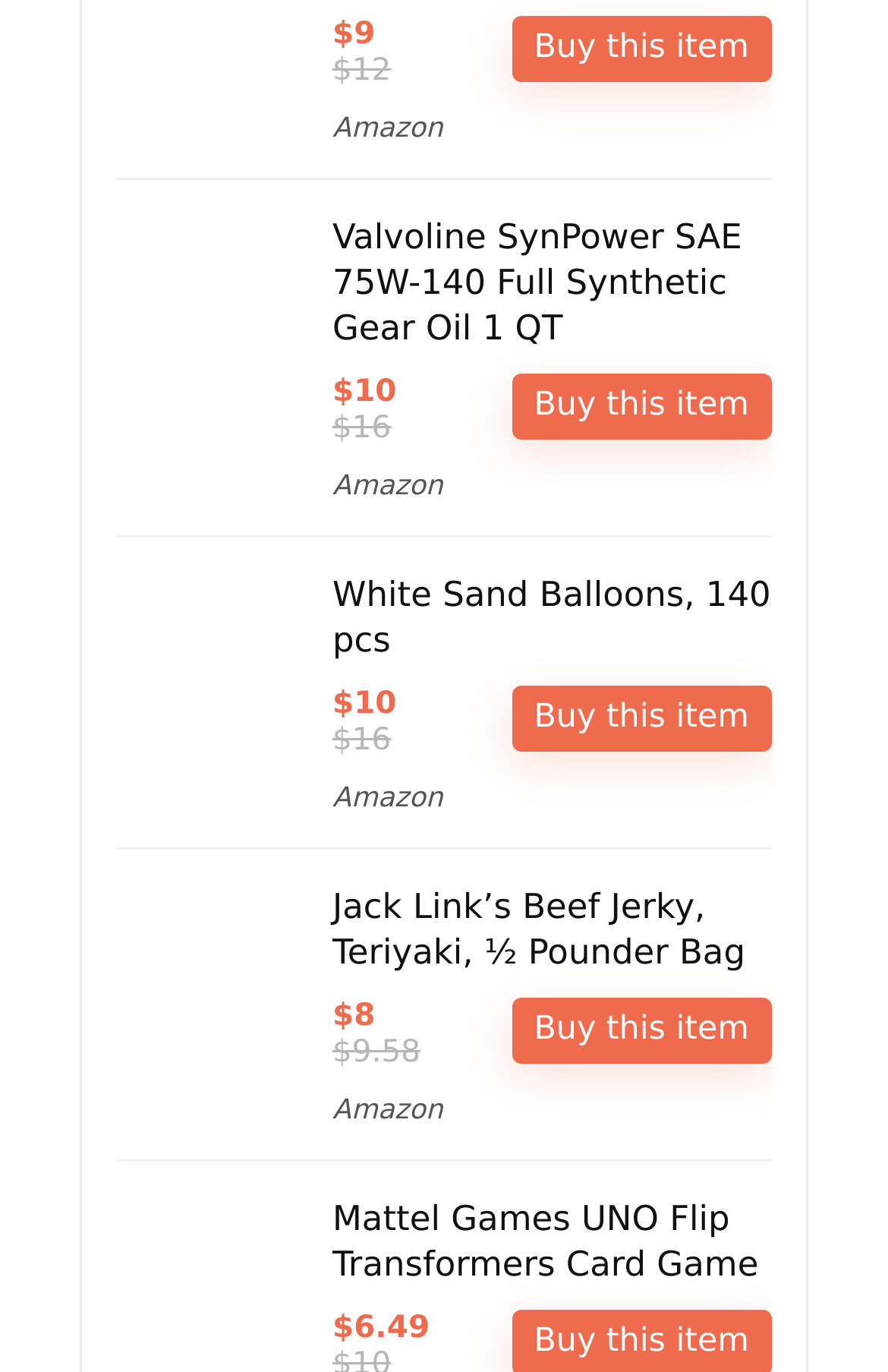Based on the element description, predict the bounding box coordinates (top-left x, top-left y, bottom-right x, bottom-right y) for the UI element in the screenshot: alt="White Sand Balloons, 140 pcs"

[0.131, 0.417, 0.336, 0.447]